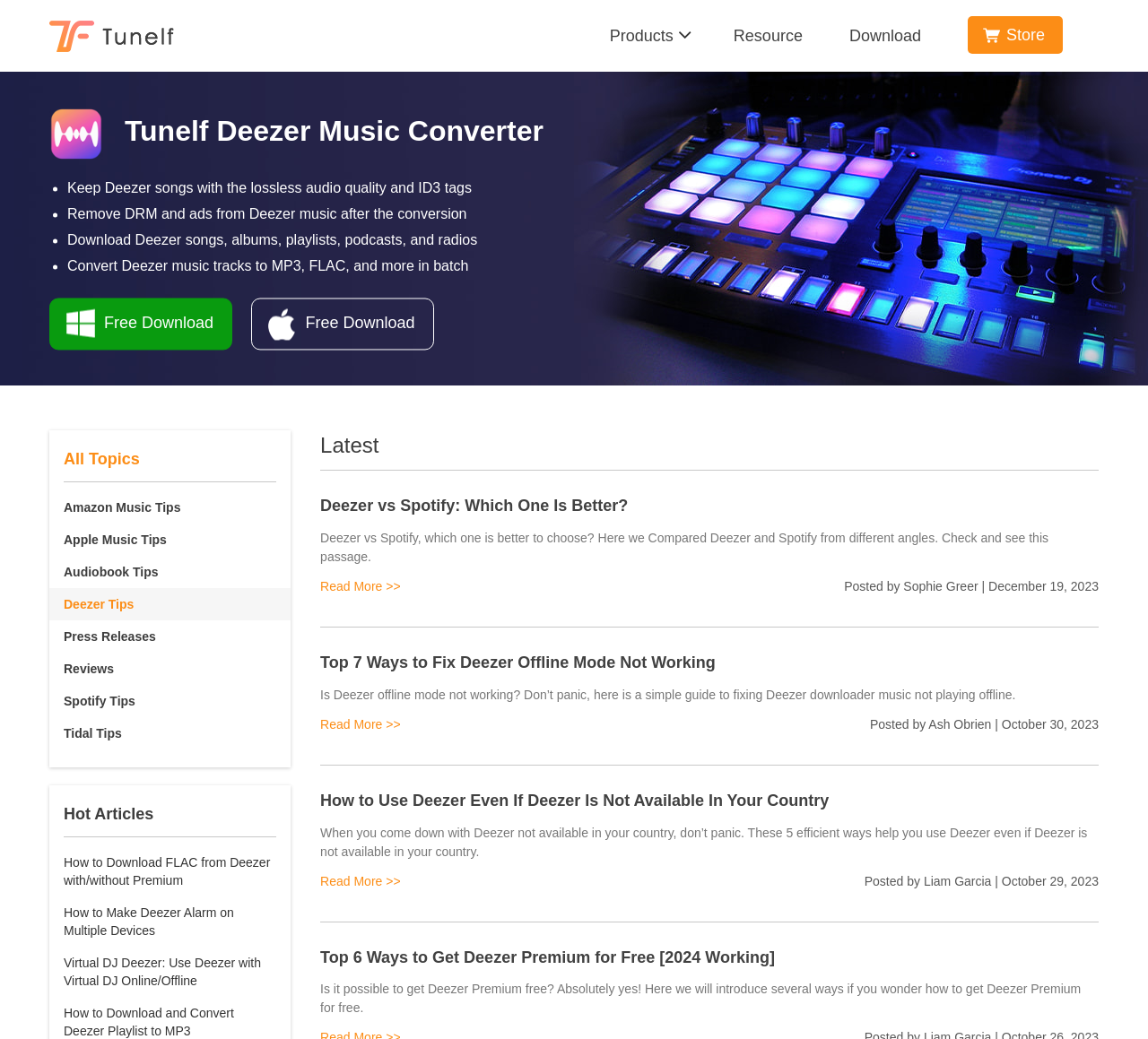Can you specify the bounding box coordinates of the area that needs to be clicked to fulfill the following instruction: "Learn how to 'Get Deezer Premium for Free'"?

[0.279, 0.913, 0.675, 0.93]